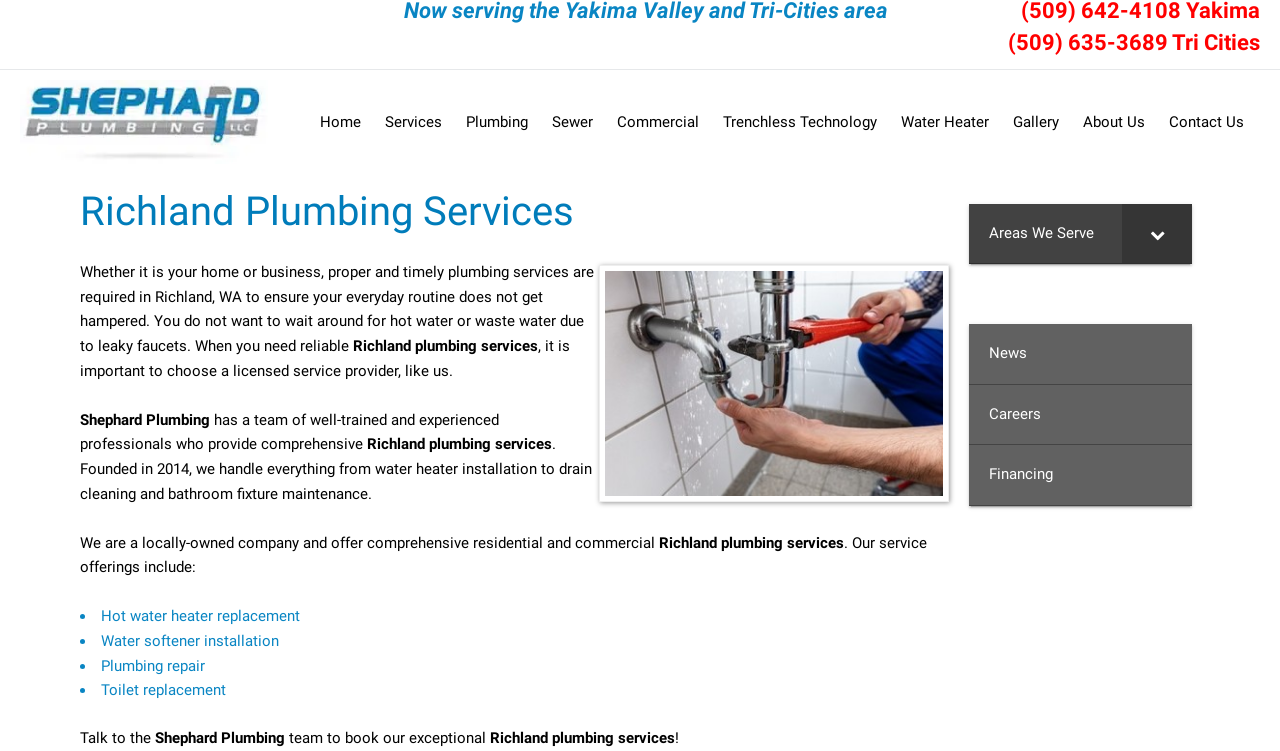Please answer the following question using a single word or phrase: 
What is the name of the company providing plumbing services?

Shephard Plumbing